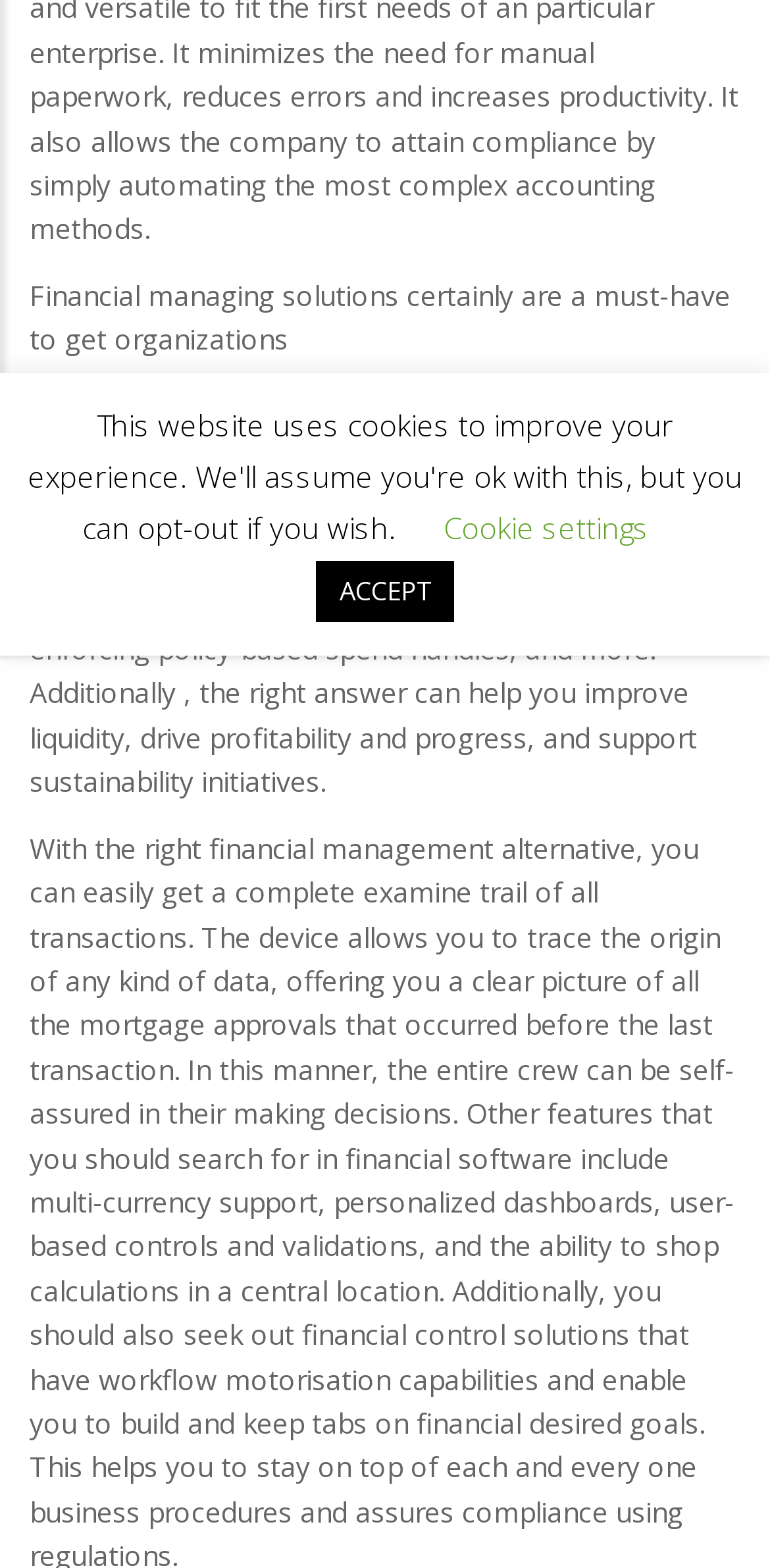Determine the bounding box coordinates for the HTML element mentioned in the following description: "www.searchplanning.org/2021/12/29/how-to-use-financial-tools-for-financial-planning-and-budgeting/". The coordinates should be a list of four floats ranging from 0 to 1, represented as [left, top, right, bottom].

[0.038, 0.233, 0.897, 0.285]